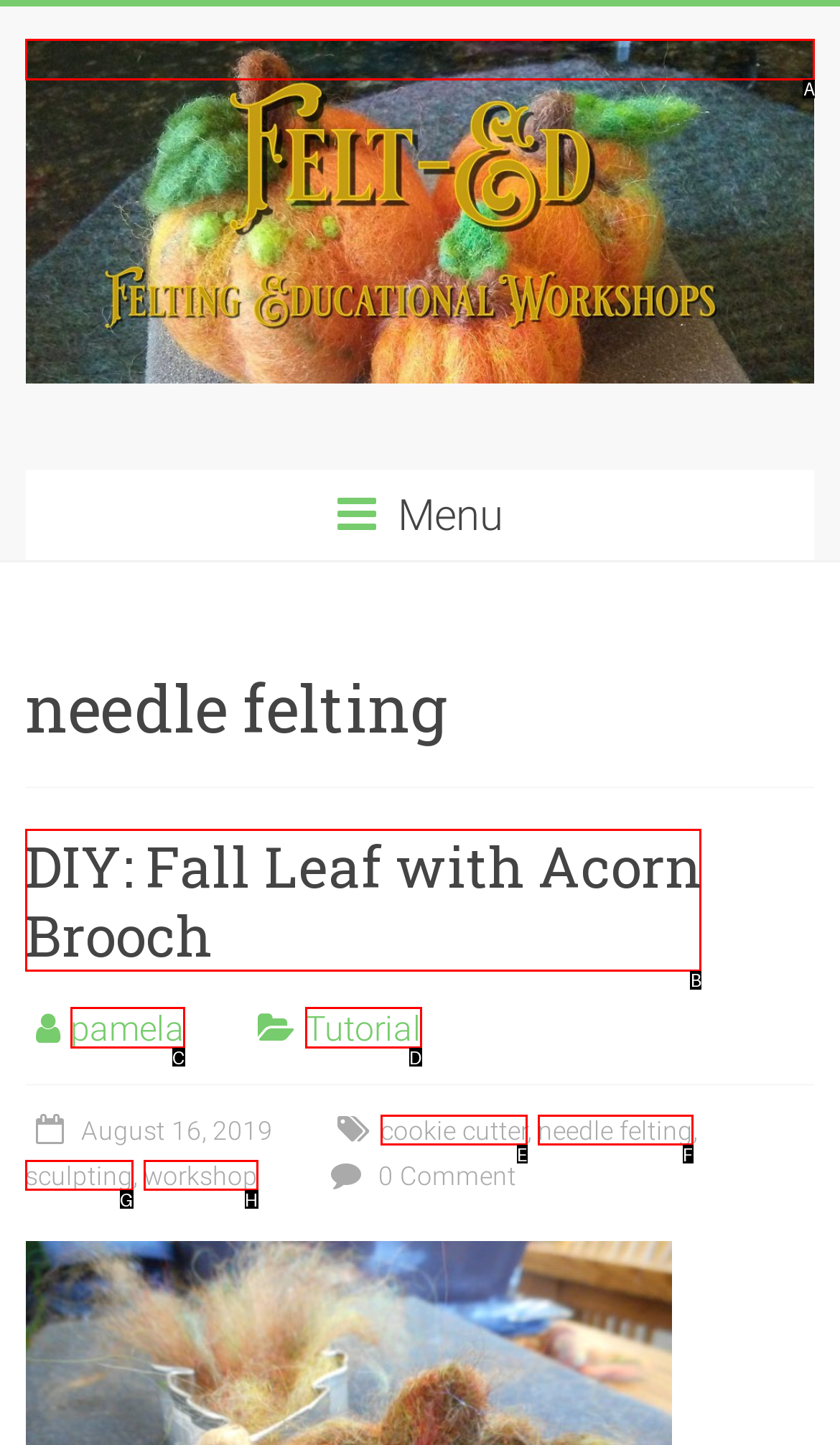Which option should be clicked to execute the task: view DIY tutorial on Fall Leaf with Acorn Brooch?
Reply with the letter of the chosen option.

B